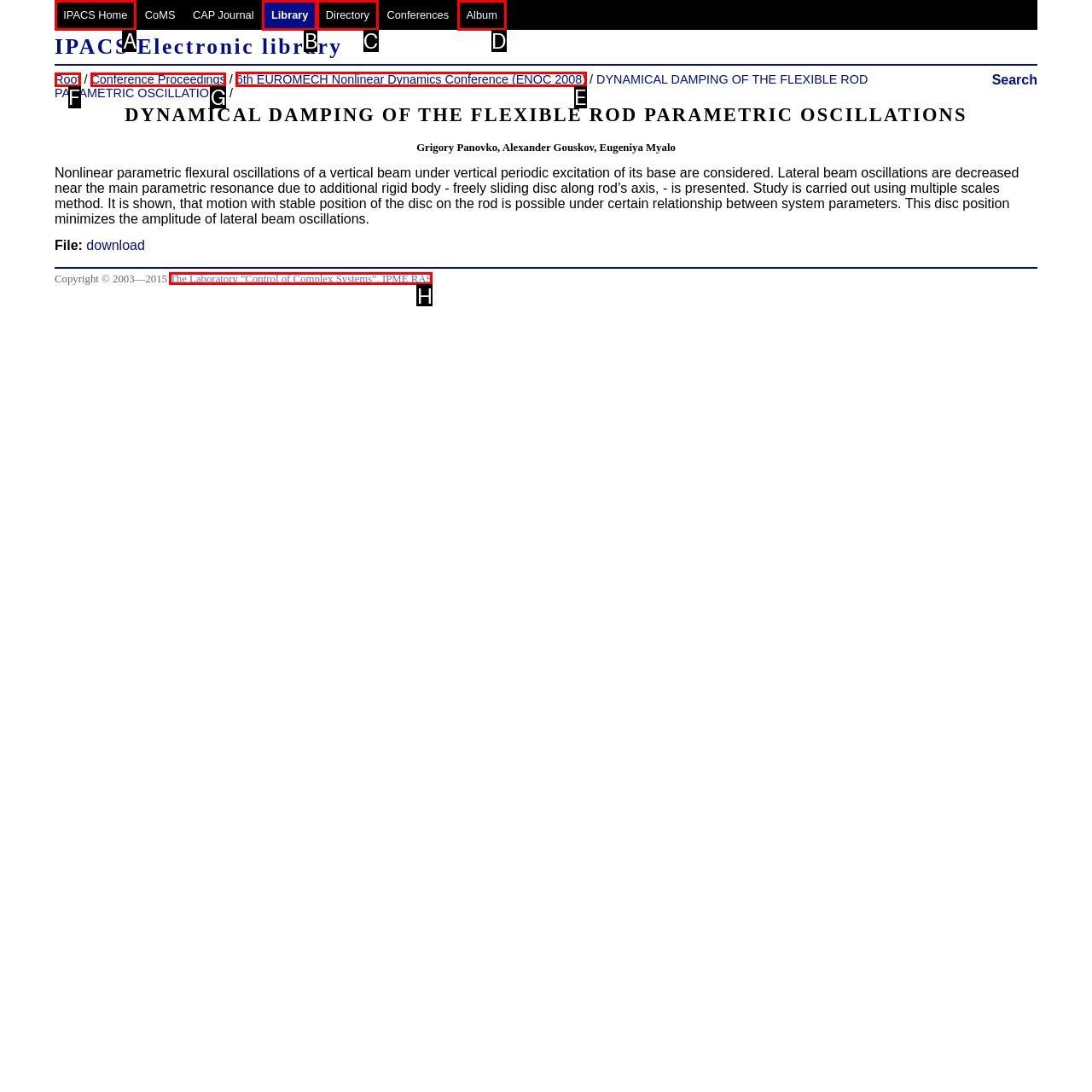Which lettered option should be clicked to achieve the task: view the 6th EUROMECH Nonlinear Dynamics Conference proceedings? Choose from the given choices.

E